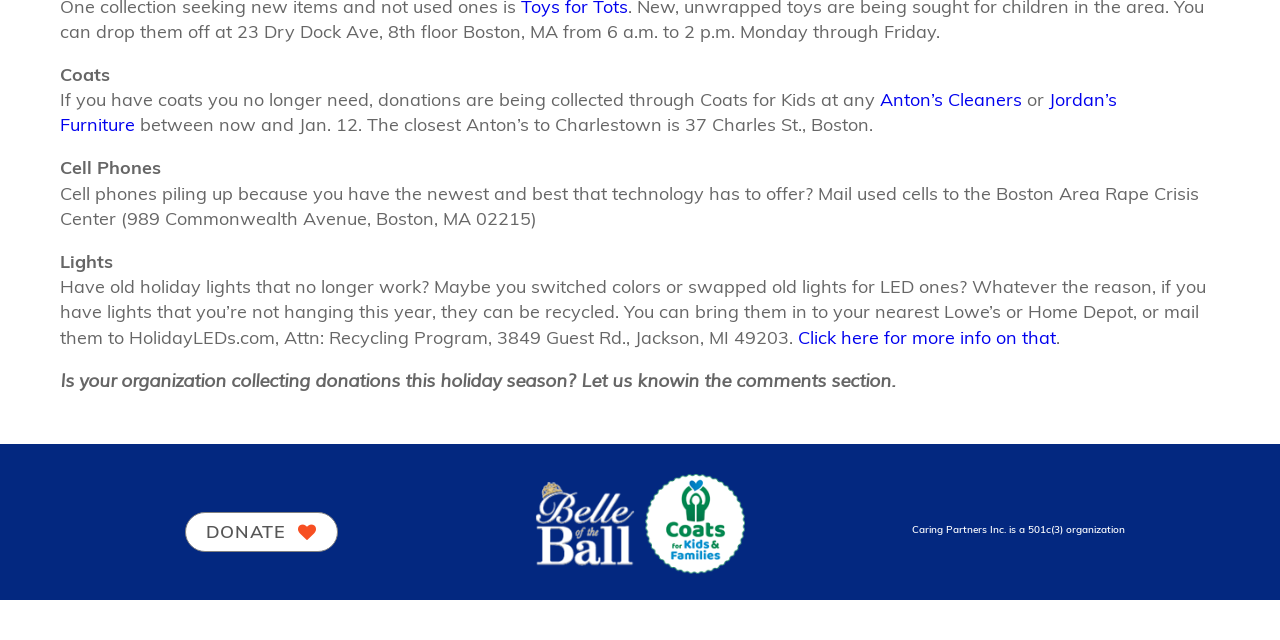Given the element description: "Donate", predict the bounding box coordinates of this UI element. The coordinates must be four float numbers between 0 and 1, given as [left, top, right, bottom].

[0.144, 0.8, 0.264, 0.863]